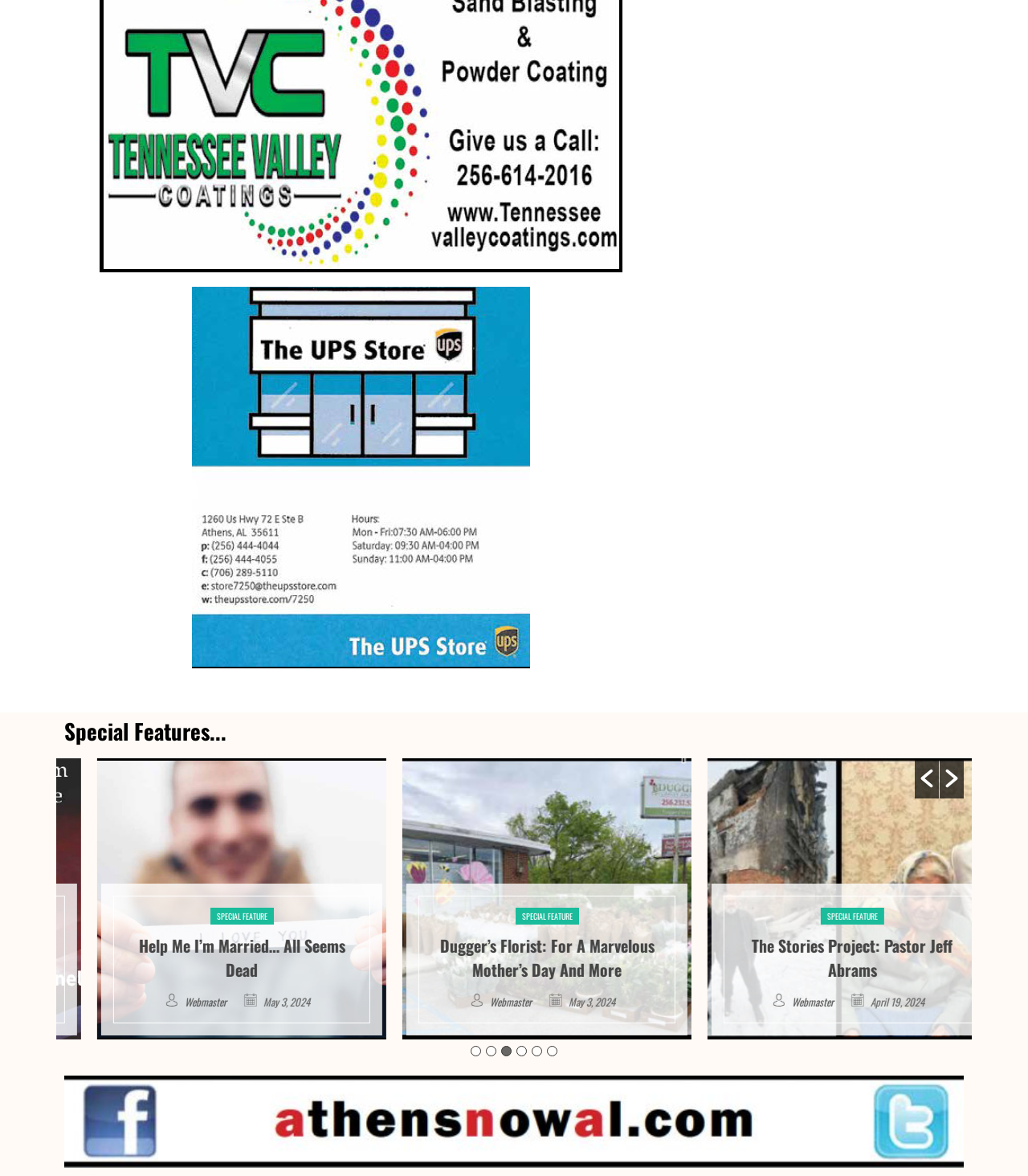Based on the image, please respond to the question with as much detail as possible:
What is the title of the first special feature?

The first special feature is listed as an option in the generic element with the text 'Help Me I’m Married… All Seems Dead'. This can be determined by examining the OCR text of the option element.